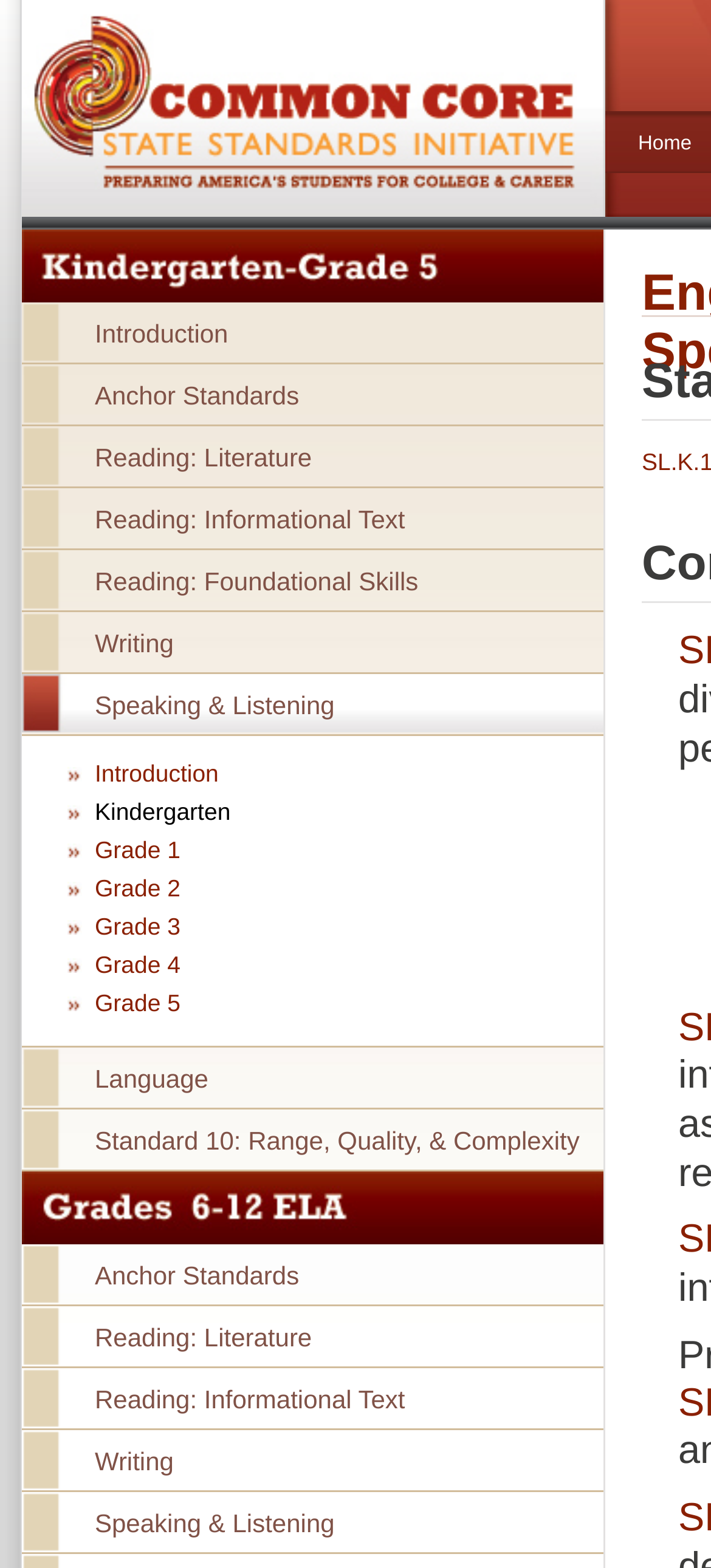Determine the bounding box coordinates of the region I should click to achieve the following instruction: "Explore Reading: Literature". Ensure the bounding box coordinates are four float numbers between 0 and 1, i.e., [left, top, right, bottom].

[0.031, 0.272, 0.849, 0.311]